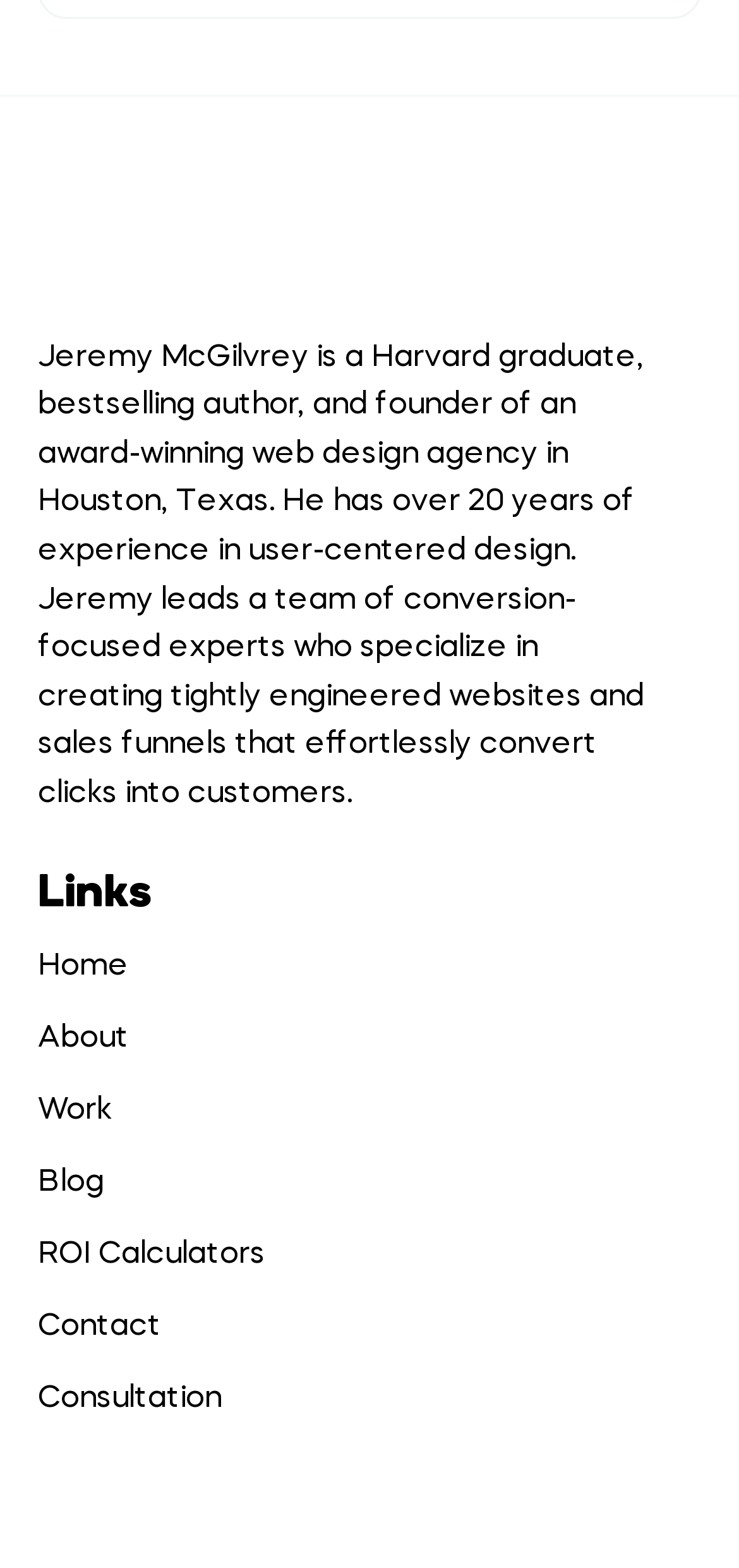Bounding box coordinates should be provided in the format (top-left x, top-left y, bottom-right x, bottom-right y) with all values between 0 and 1. Identify the bounding box for this UI element: ROI Calculators

[0.051, 0.778, 0.949, 0.824]